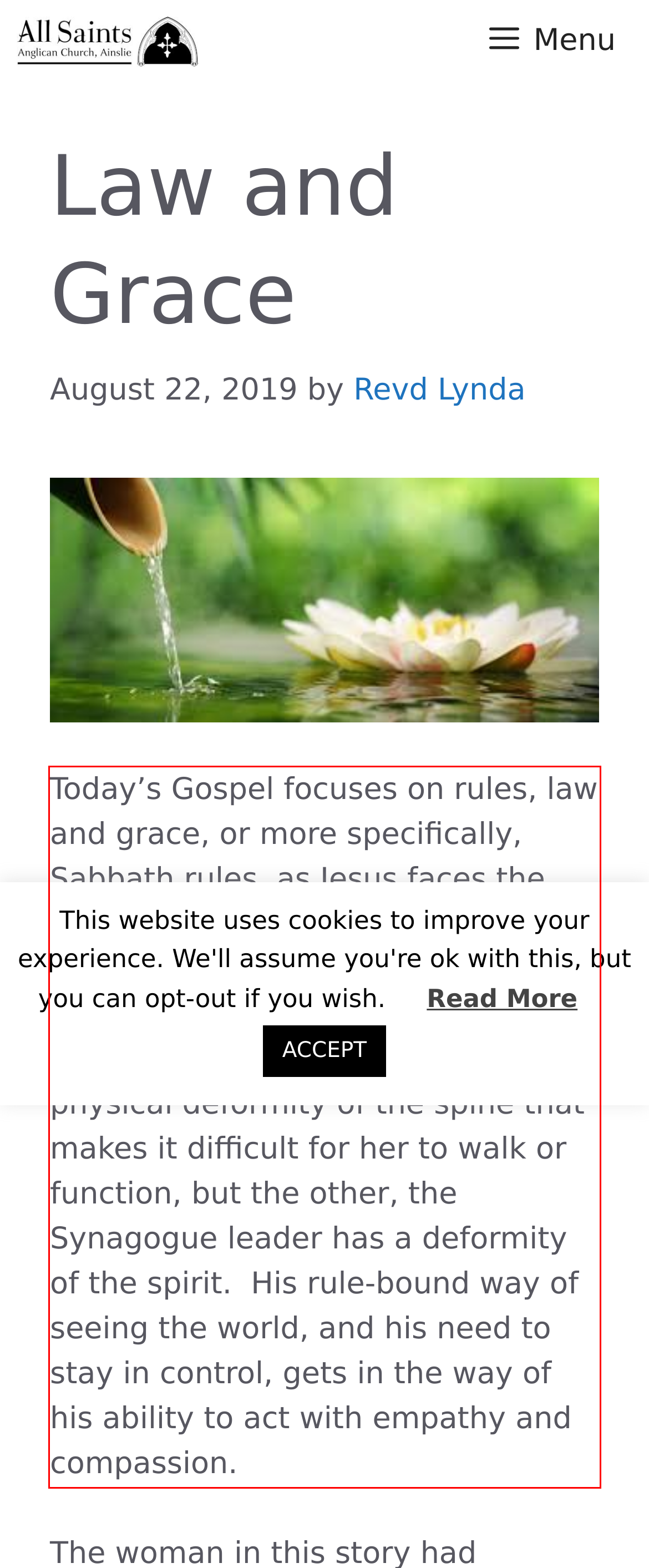Given a screenshot of a webpage with a red bounding box, please identify and retrieve the text inside the red rectangle.

Today’s Gospel focuses on rules, law and grace, or more specifically, Sabbath rules, as Jesus faces the question of whether healing on the Sabbath is lawful. We also meet two people who have a deformity. One, the old bent-up woman, has a physical deformity of the spine that makes it difficult for her to walk or function, but the other, the Synagogue leader has a deformity of the spirit. His rule-bound way of seeing the world, and his need to stay in control, gets in the way of his ability to act with empathy and compassion.